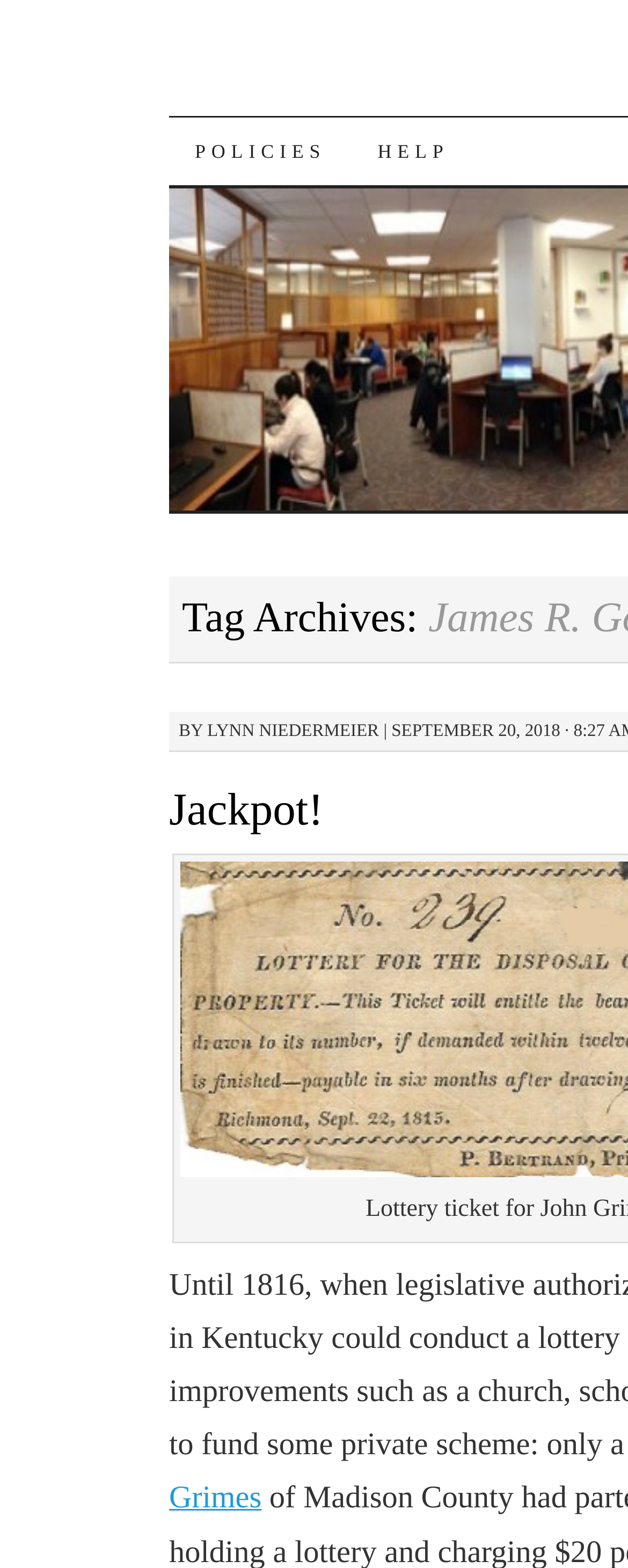Respond to the following question with a brief word or phrase:
What is the link below 'LYNN NIEDERMEIER'?

Jackpot!